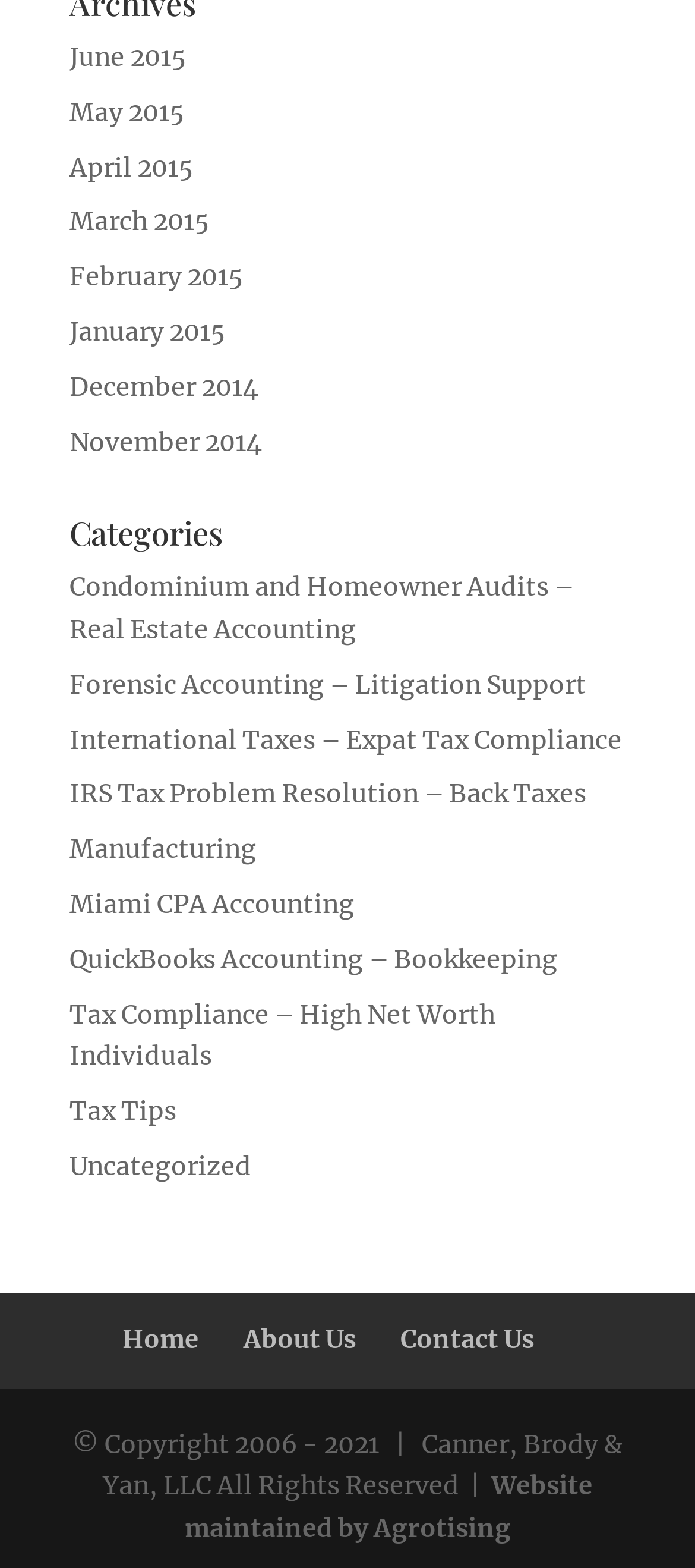What is the name of the organization that maintains the website?
Based on the image, provide a one-word or brief-phrase response.

Agrotising